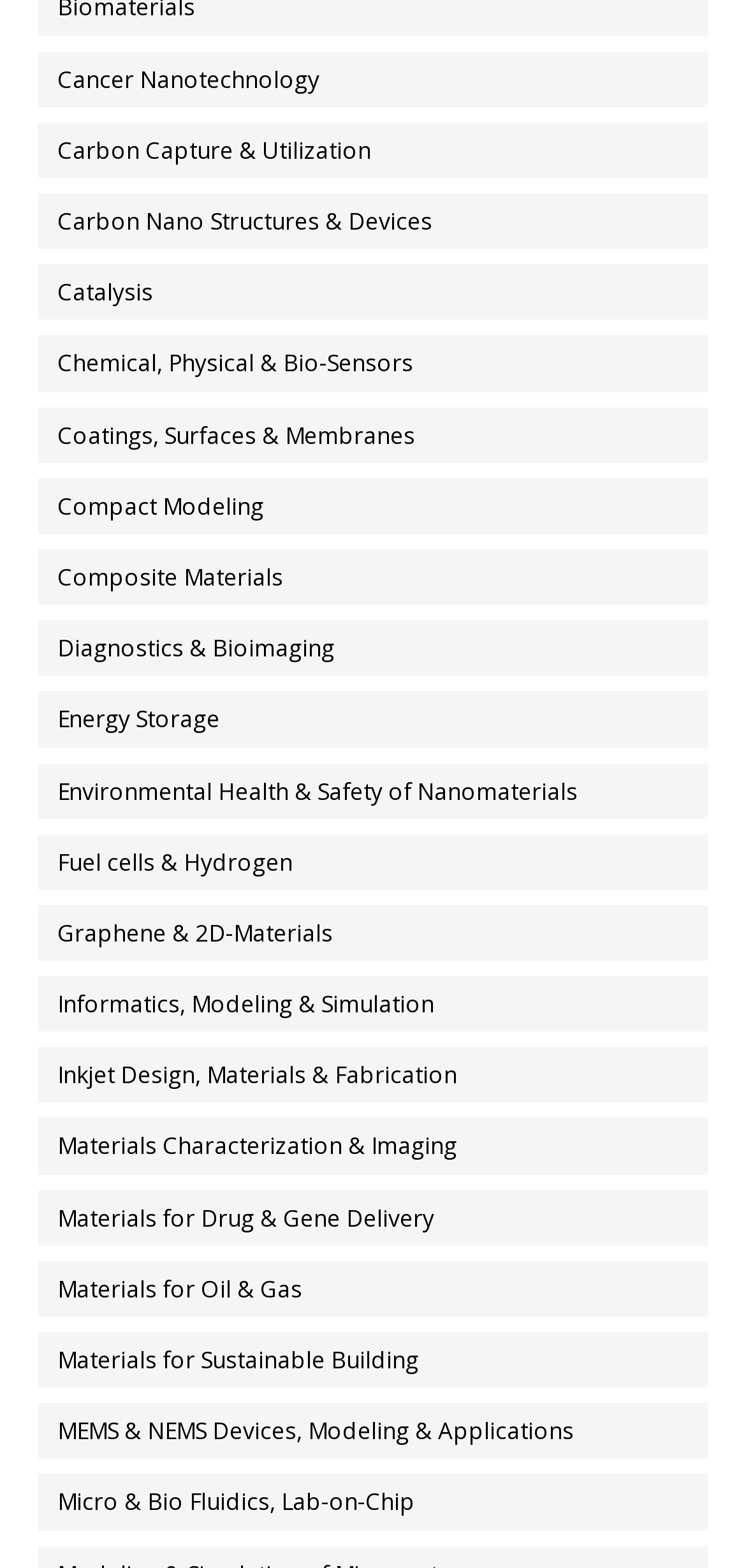Find the bounding box coordinates of the clickable area required to complete the following action: "Click on Cancer Nanotechnology".

[0.051, 0.033, 1.0, 0.068]